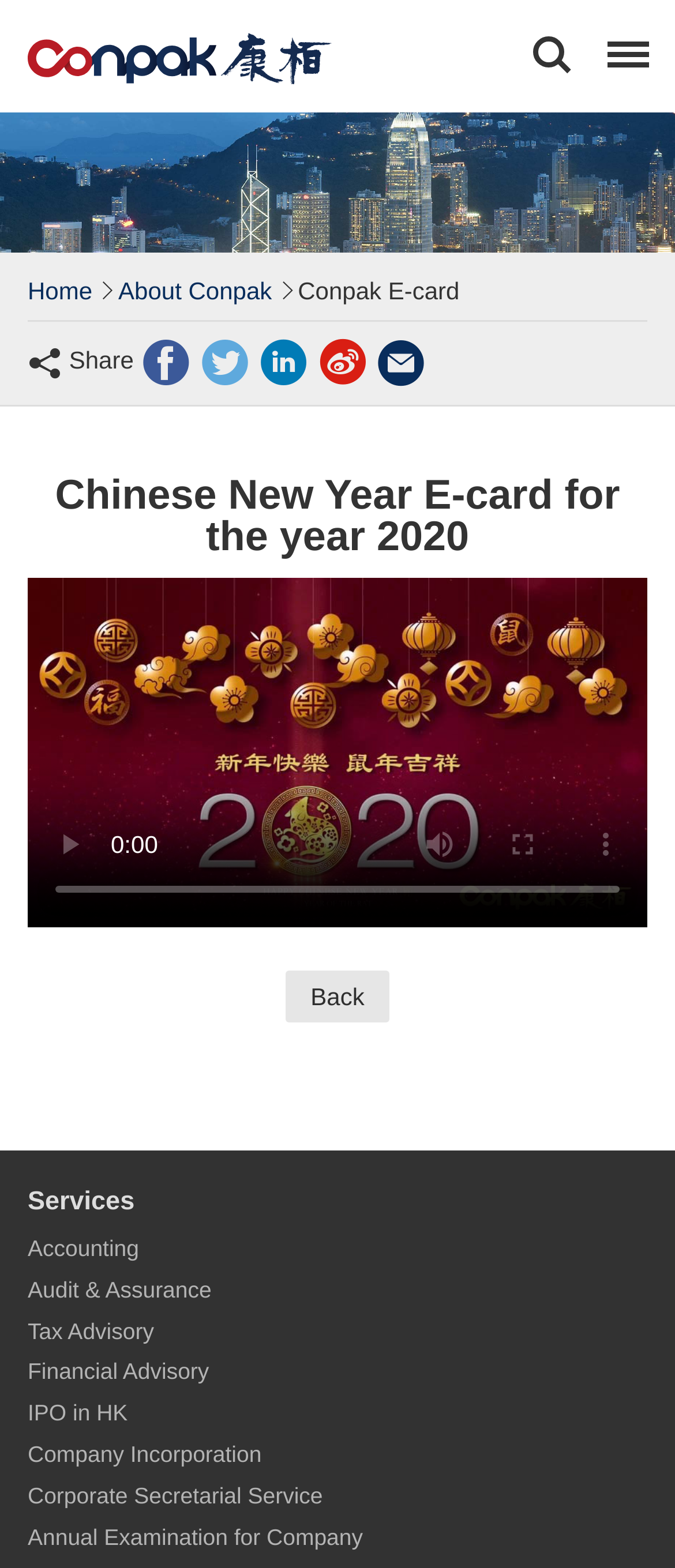Determine the bounding box for the described UI element: "Corporate Secretarial Service".

[0.041, 0.945, 0.478, 0.962]